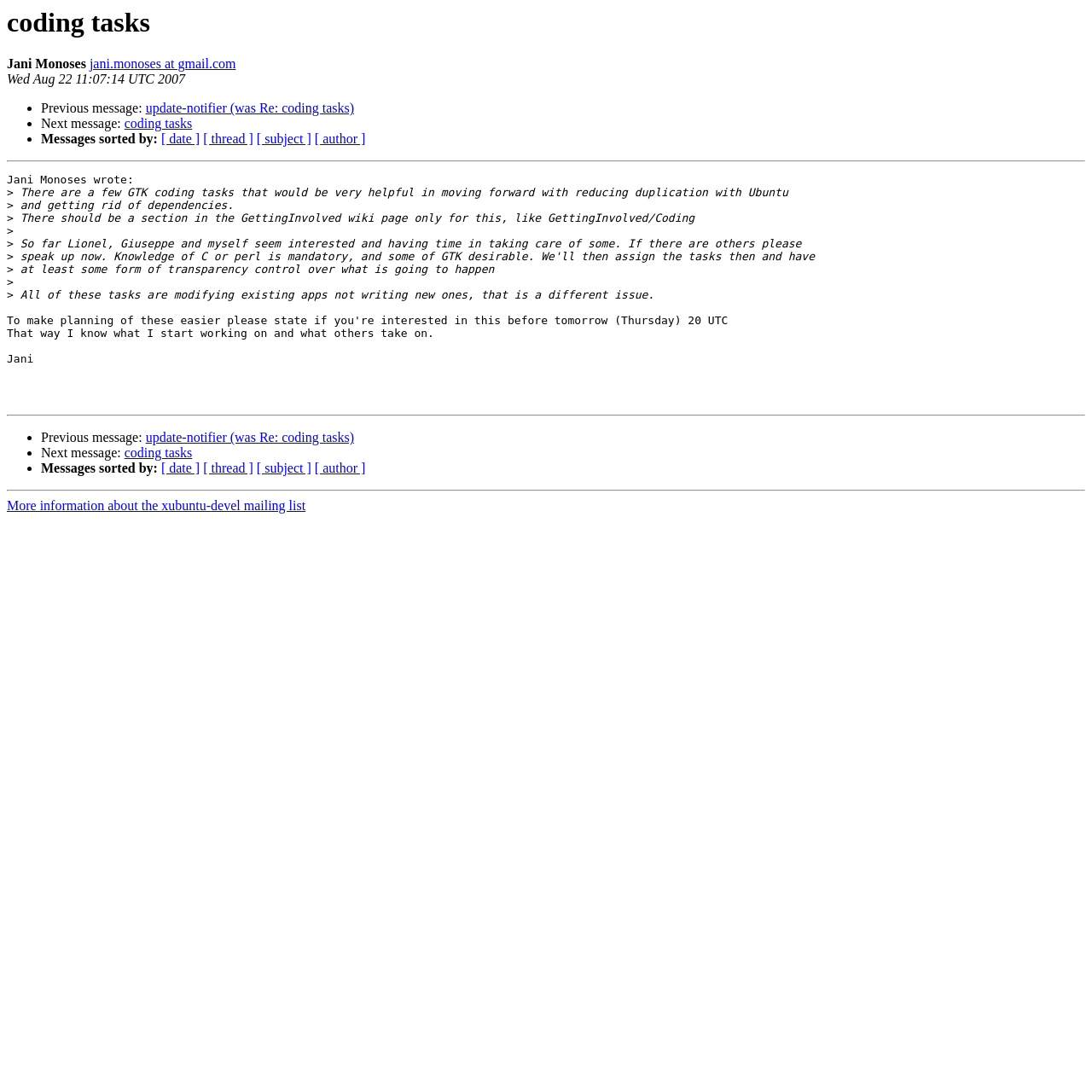Describe all the key features and sections of the webpage thoroughly.

This webpage appears to be an archived email thread or forum discussion related to "coding tasks". At the top, there is a heading with the title "coding tasks" and some basic information about the author, Jani Monoses, including their email address and the date the message was sent.

Below the heading, there are three navigation links: "Previous message", "Next message", and "Messages sorted by" with options to sort by date, thread, subject, or author. These links are repeated twice, with slight variations in their positions.

The main content of the page is a message from Jani Monoses, which discusses various GTK coding tasks that need to be completed to reduce duplication with Ubuntu and get rid of dependencies. The message is divided into several paragraphs, with some text quoted using the ">" symbol.

The message mentions that there are a few tasks that need to be done, and some people, including Lionel and Giuseppe, have expressed interest in taking care of them. The author also suggests creating a section on the GettingInvolved wiki page specifically for these tasks.

There are two horizontal separators on the page, which divide the content into sections. At the bottom, there is a link to "More information about the xubuntu-devel mailing list". Overall, the page has a simple layout with a focus on the text content.